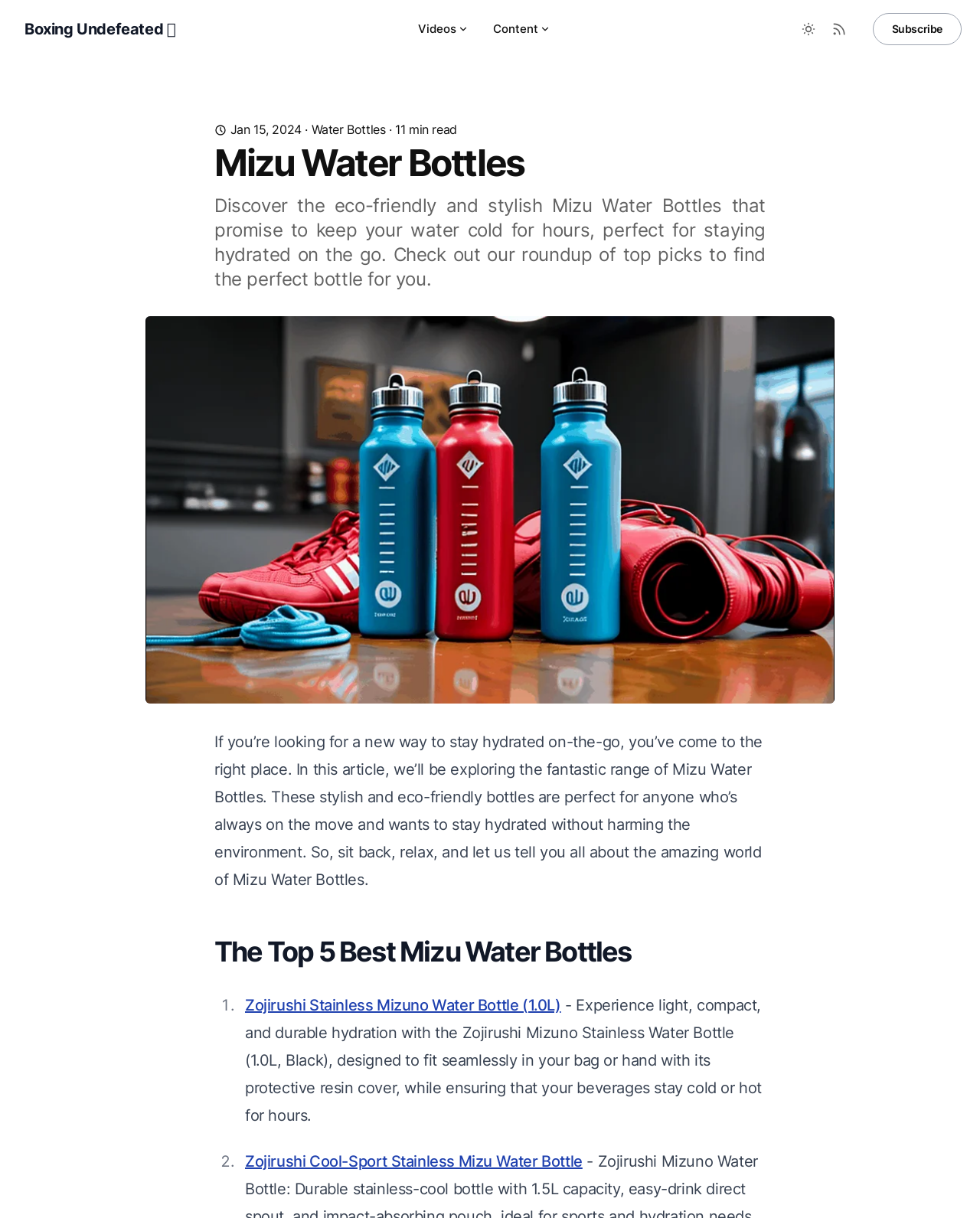Find the bounding box coordinates of the element you need to click on to perform this action: 'Check out the Zojirushi Stainless Mizuno Water Bottle'. The coordinates should be represented by four float values between 0 and 1, in the format [left, top, right, bottom].

[0.25, 0.818, 0.572, 0.833]